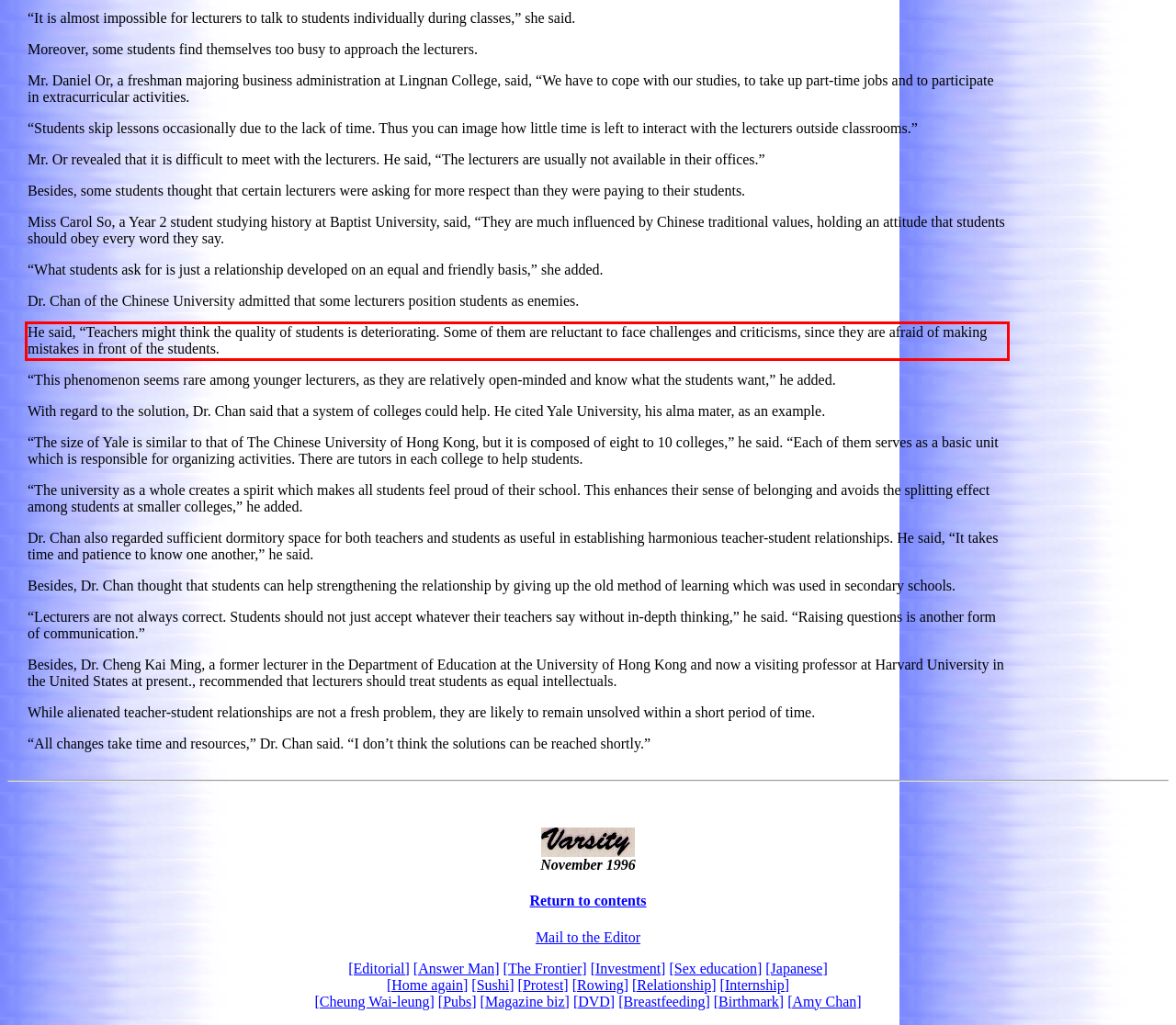There is a UI element on the webpage screenshot marked by a red bounding box. Extract and generate the text content from within this red box.

He said, “Teachers might think the quality of students is deteriorating. Some of them are reluctant to face challenges and criticisms, since they are afraid of making mistakes in front of the students.